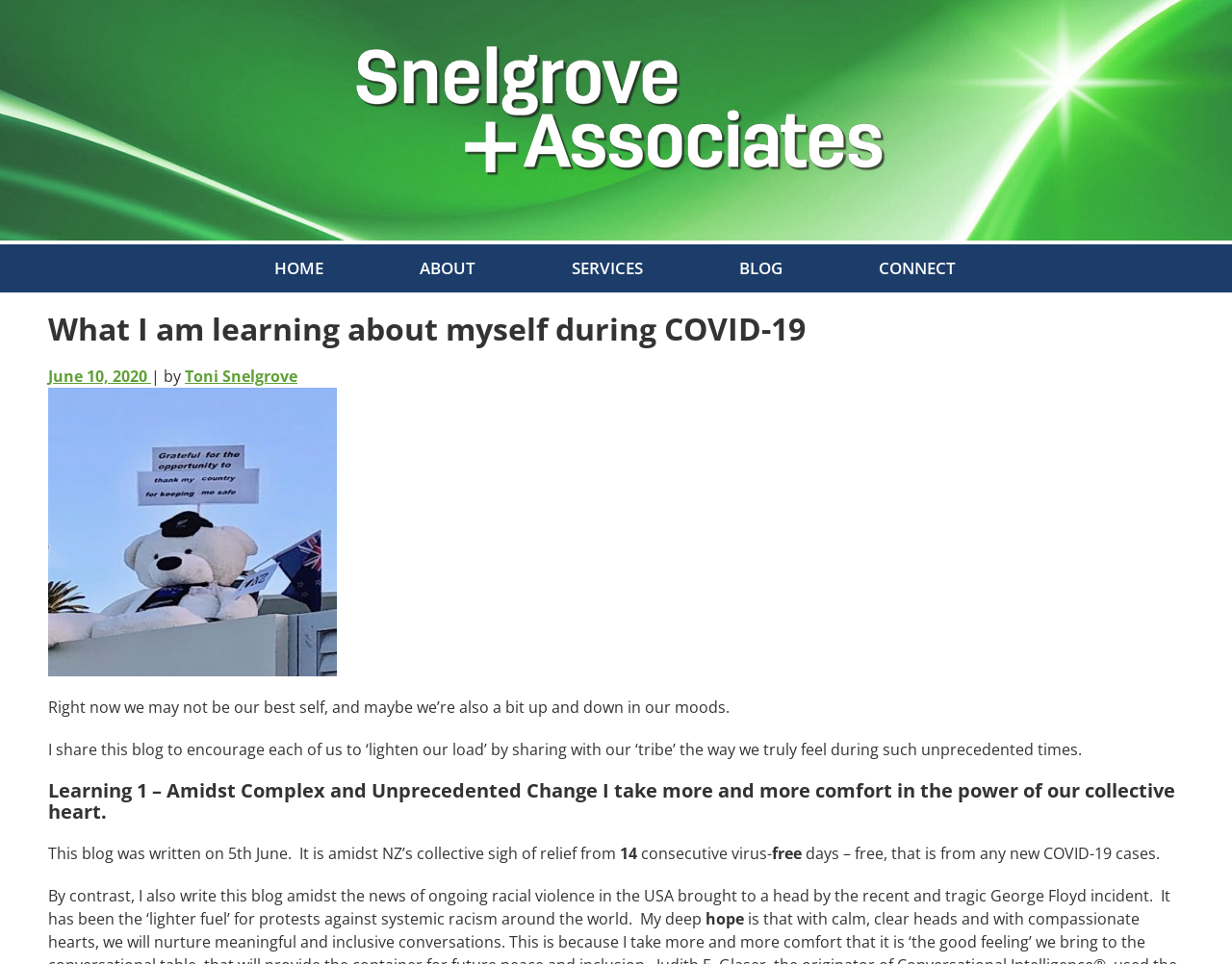Predict the bounding box of the UI element that fits this description: "Home".

[0.184, 0.261, 0.302, 0.295]